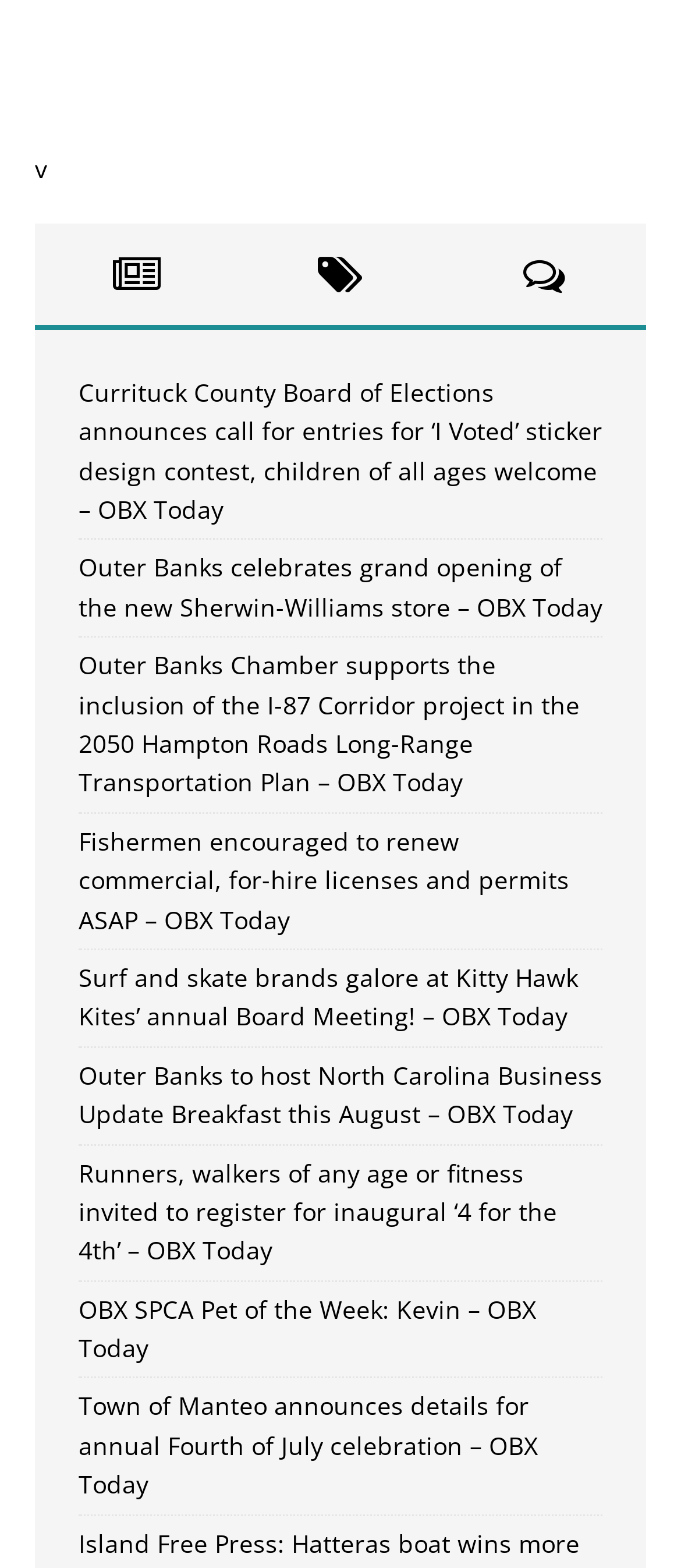What is the theme of the webpage?
Refer to the image and give a detailed response to the question.

Based on the links provided on the webpage, it appears to be a news website focused on the Outer Banks region, with articles about local events, businesses, and announcements.